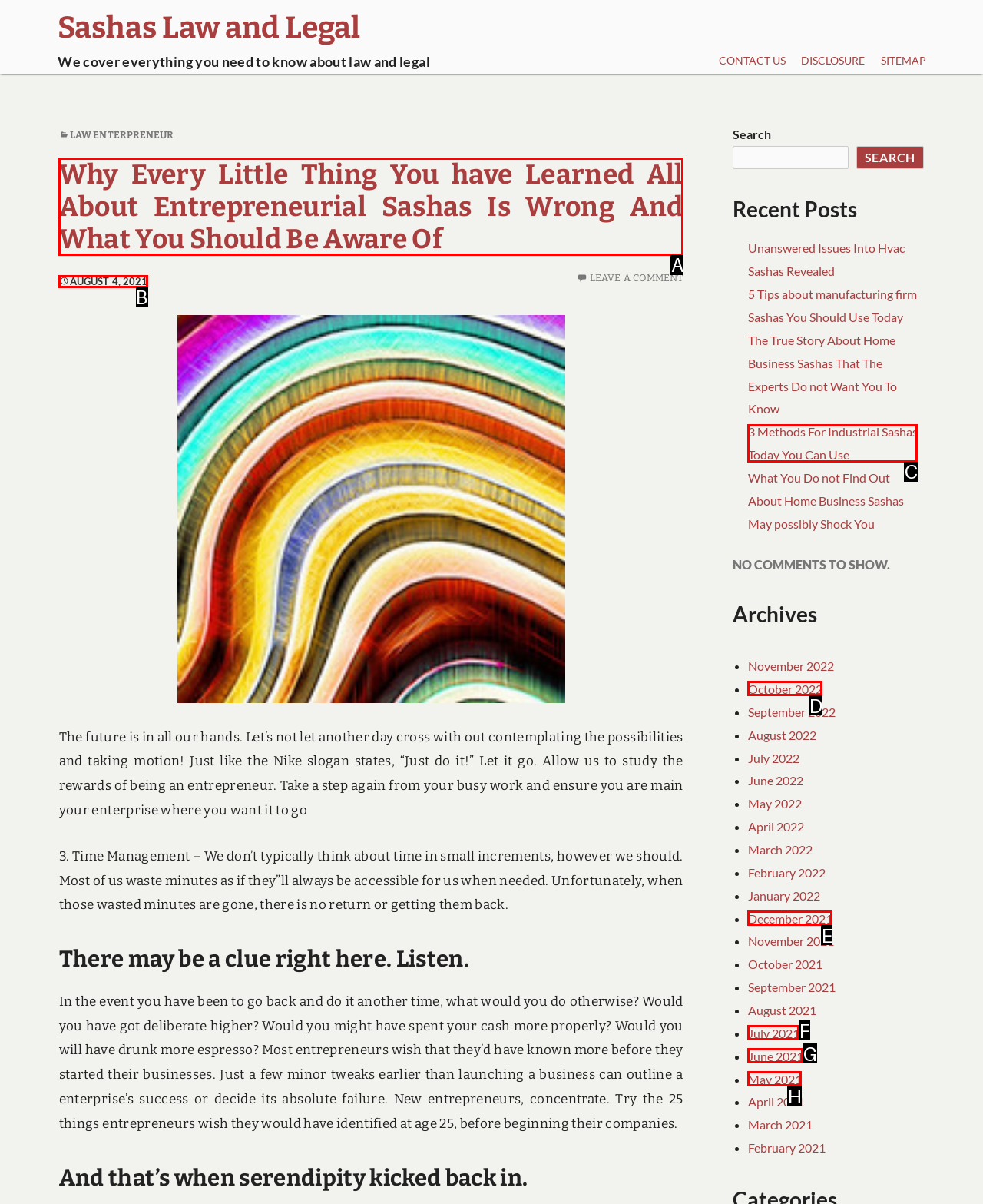Given the element description: August 4, 2021, choose the HTML element that aligns with it. Indicate your choice with the corresponding letter.

B